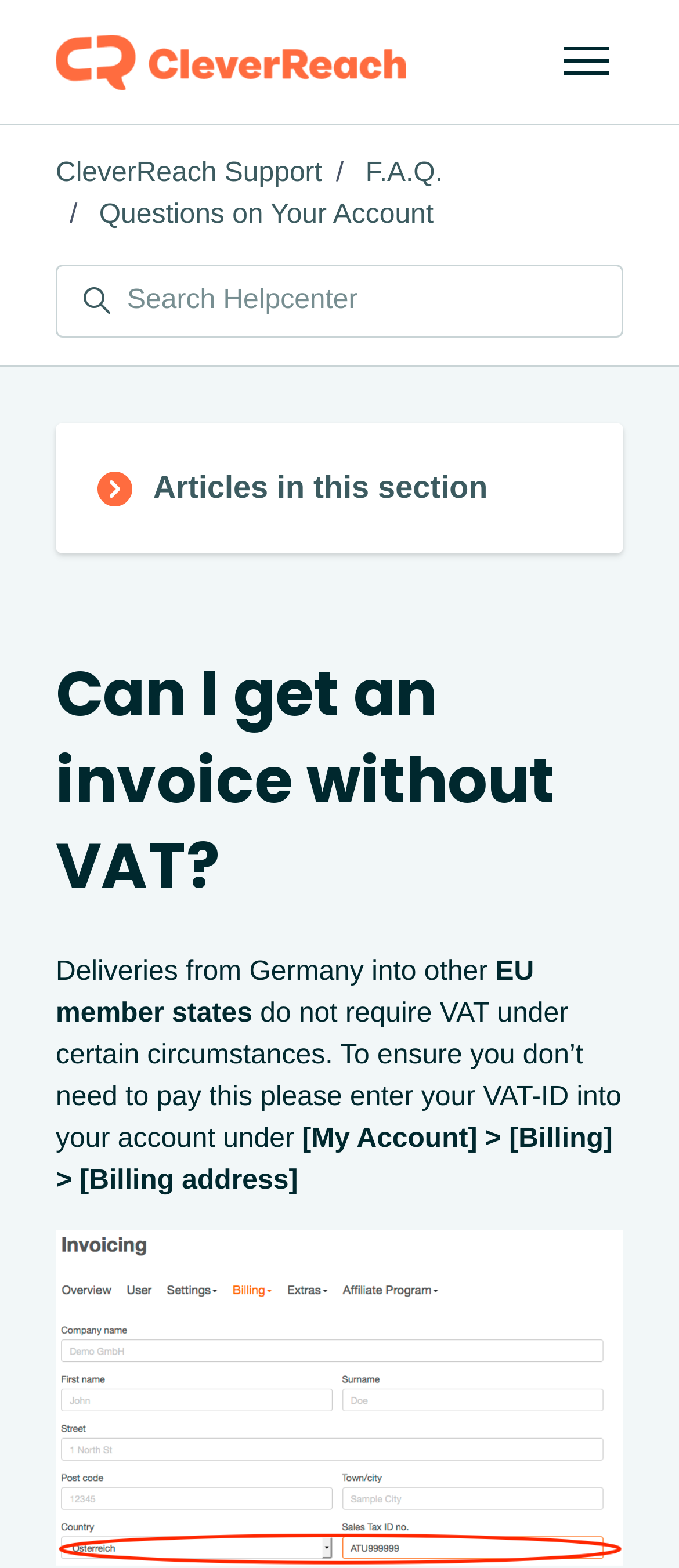Given the element description "parent_node: Toggle navigation menu" in the screenshot, predict the bounding box coordinates of that UI element.

[0.082, 0.022, 0.596, 0.057]